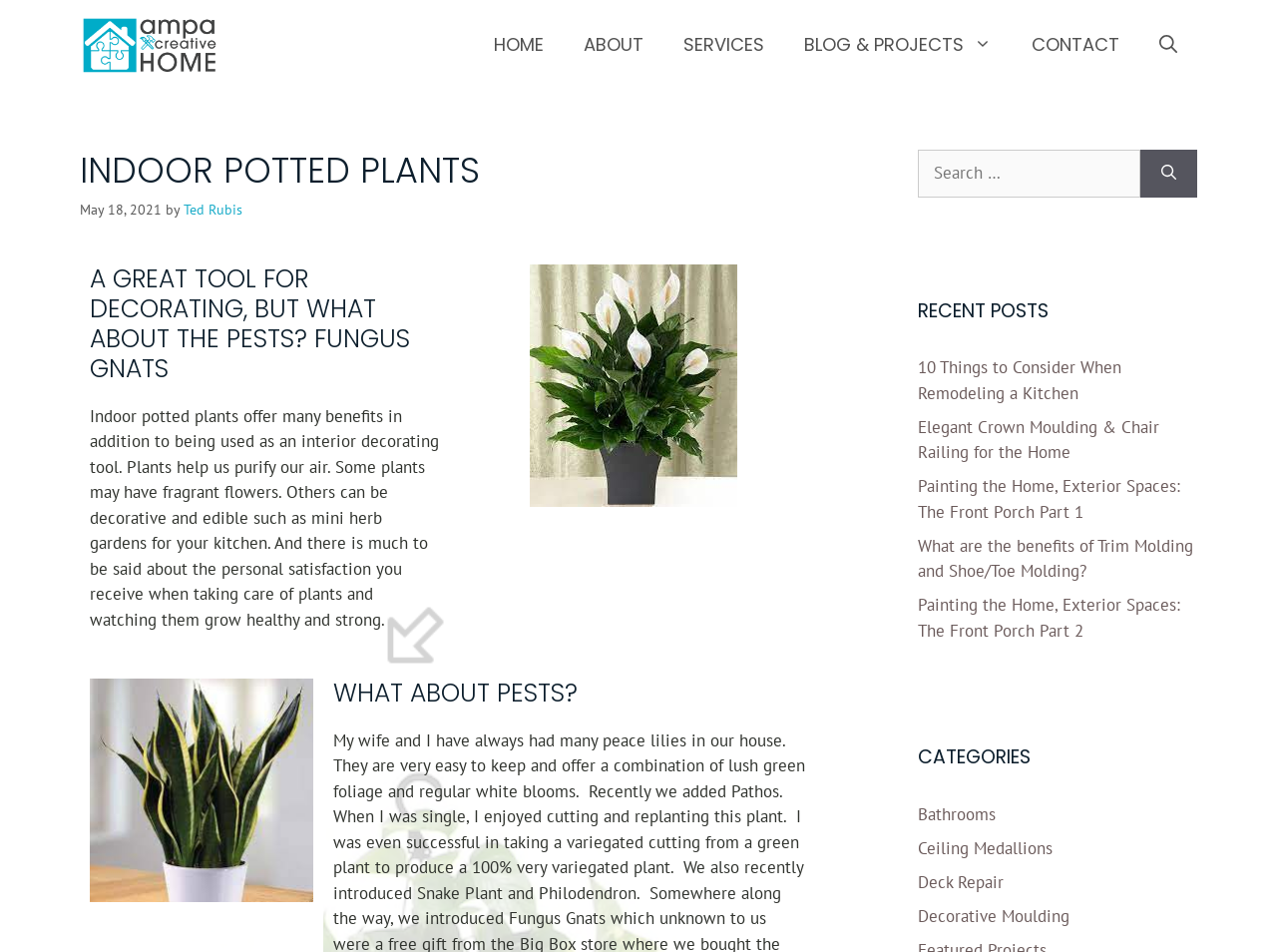Could you specify the bounding box coordinates for the clickable section to complete the following instruction: "View the '10 Things to Consider When Remodeling a Kitchen' post"?

[0.719, 0.374, 0.878, 0.424]